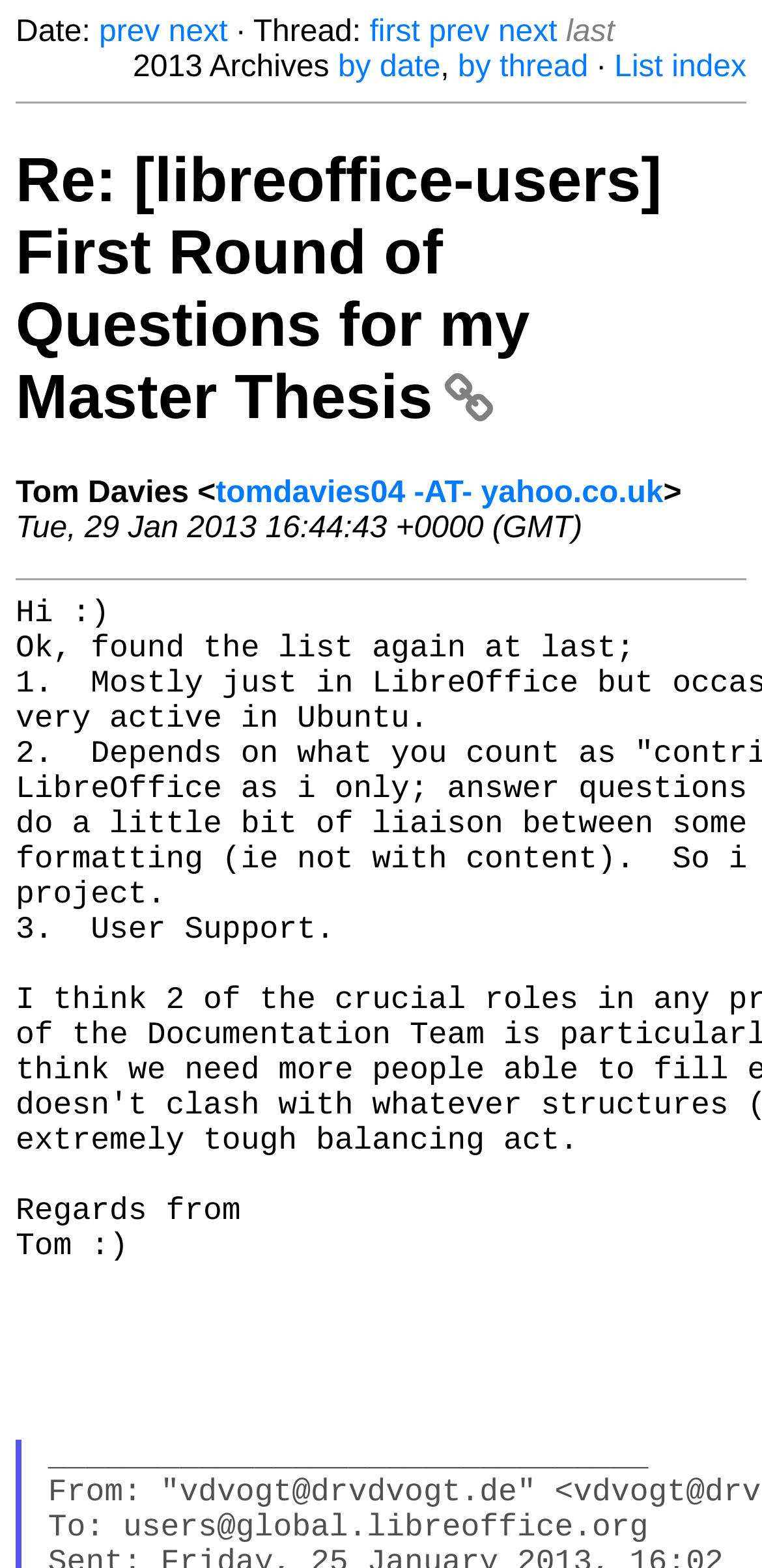Please determine the bounding box coordinates, formatted as (top-left x, top-left y, bottom-right x, bottom-right y), with all values as floating point numbers between 0 and 1. Identify the bounding box of the region described as: tomdavies04 -AT- yahoo.co.uk

[0.283, 0.304, 0.871, 0.325]